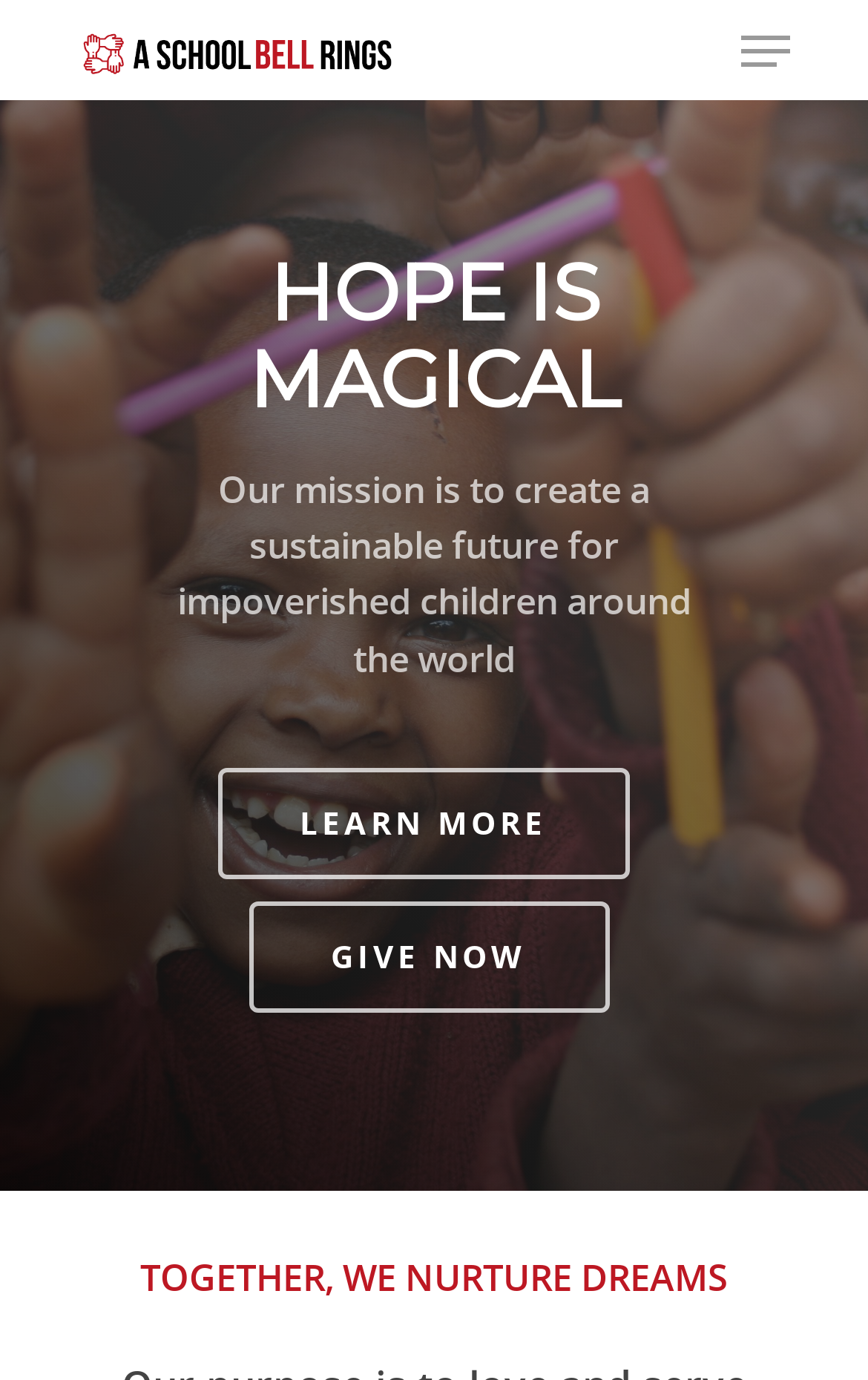Answer the question with a single word or phrase: 
What is the organization's mission?

Create sustainable future